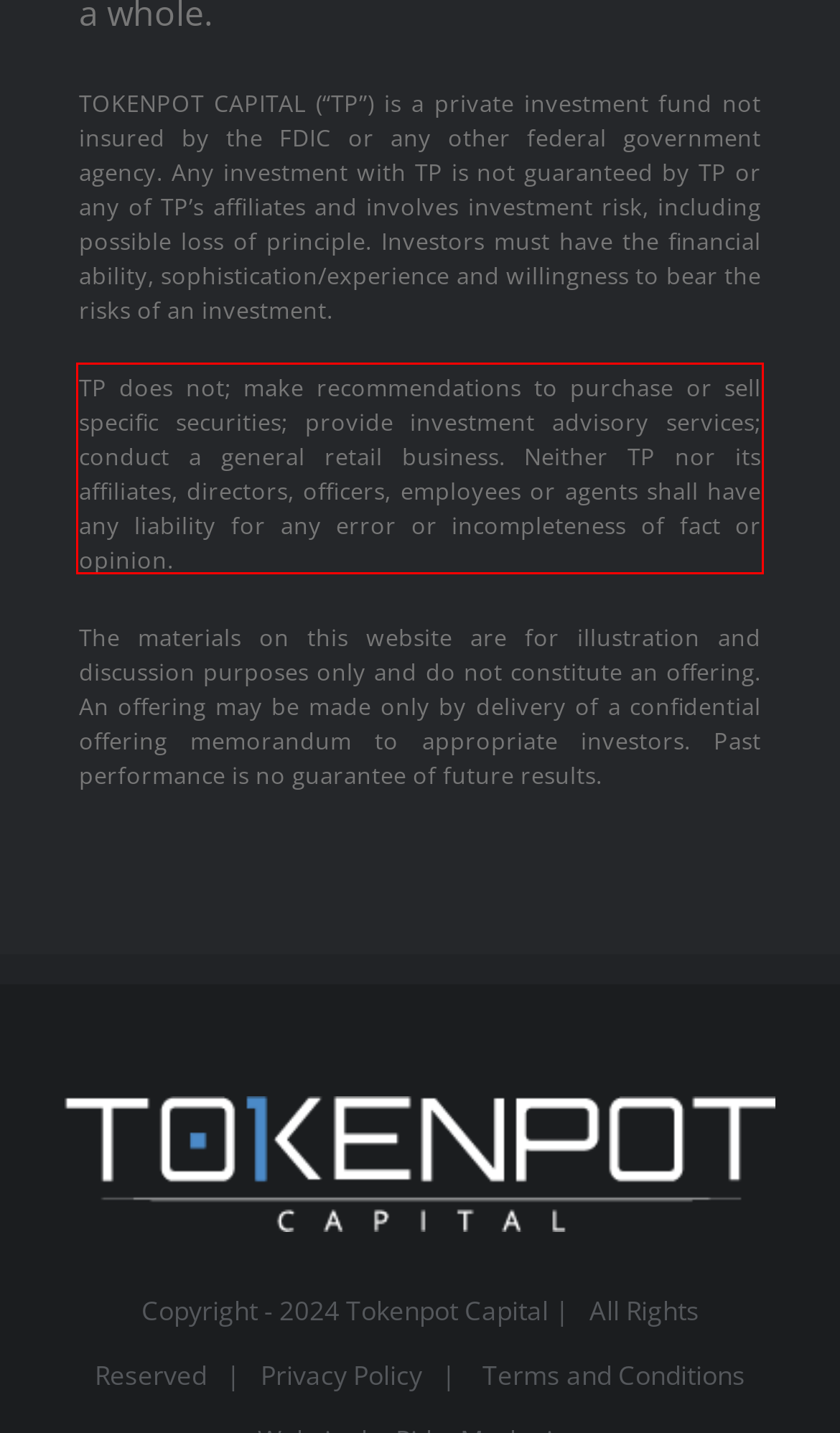Within the provided webpage screenshot, find the red rectangle bounding box and perform OCR to obtain the text content.

TP does not; make recommendations to purchase or sell specific securities; provide investment advisory services; conduct a general retail business. Neither TP nor its affiliates, directors, officers, employees or agents shall have any liability for any error or incompleteness of fact or opinion.